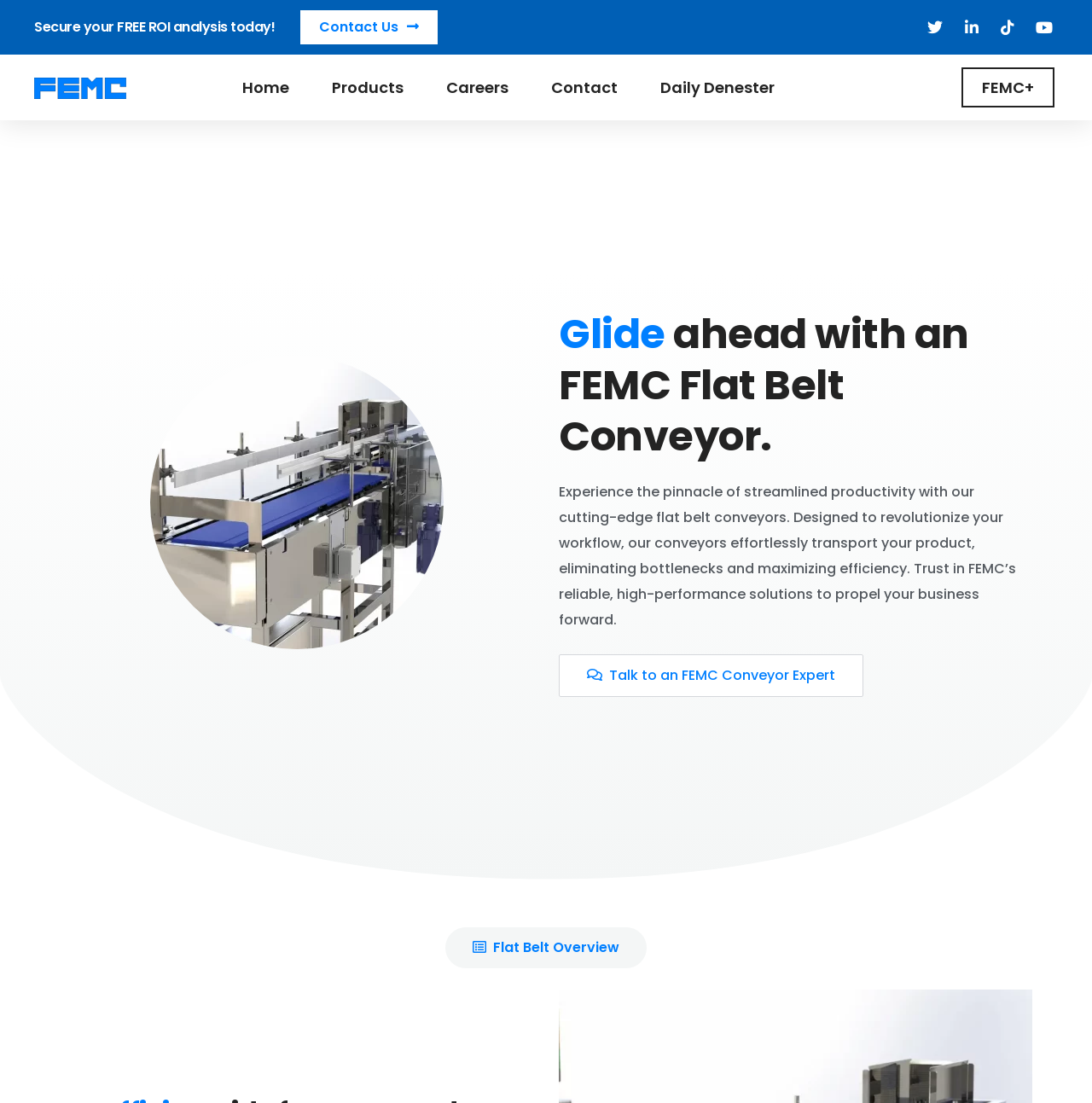Determine the coordinates of the bounding box that should be clicked to complete the instruction: "Go to the home page". The coordinates should be represented by four float numbers between 0 and 1: [left, top, right, bottom].

[0.222, 0.061, 0.265, 0.097]